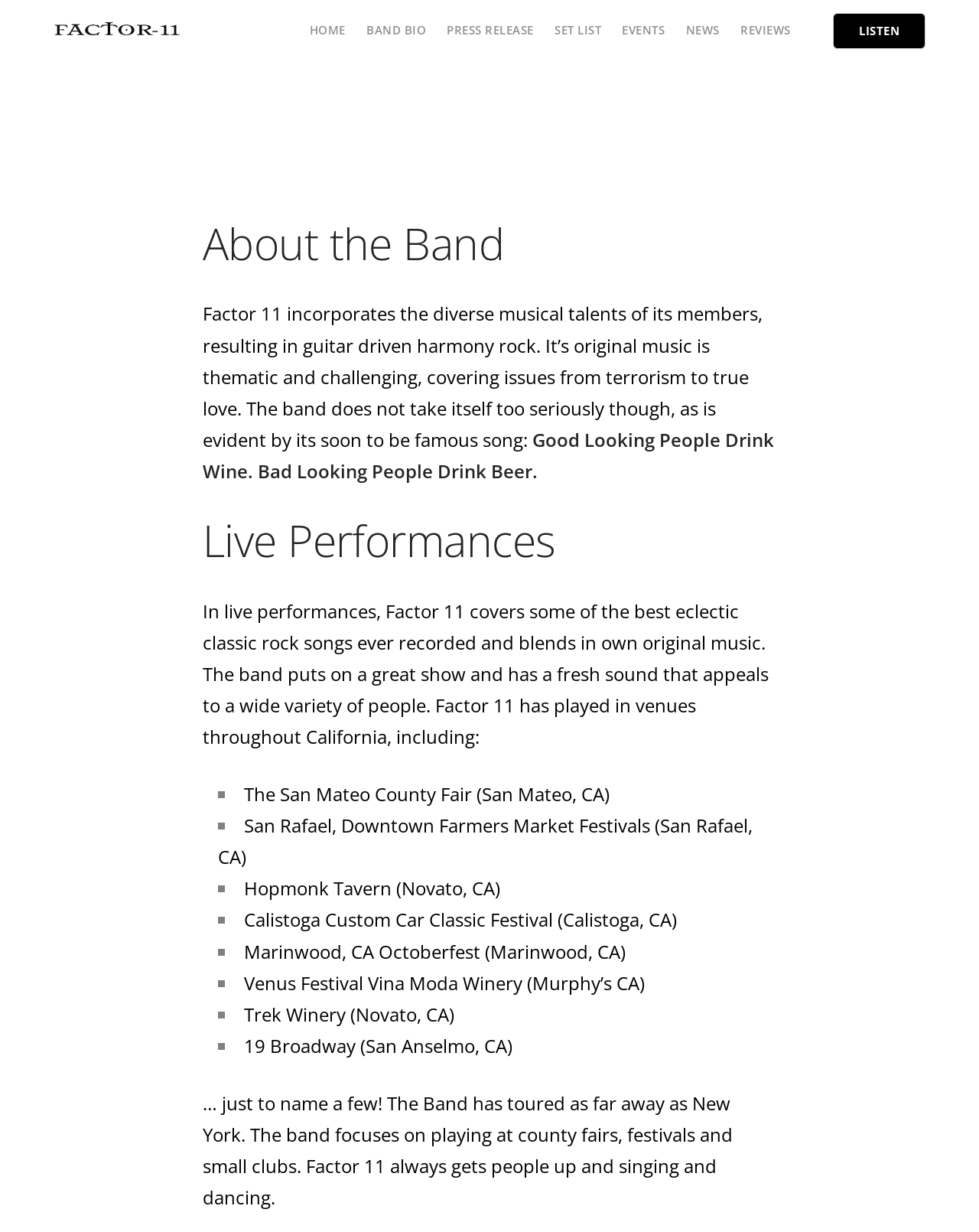Please find the bounding box coordinates (top-left x, top-left y, bottom-right x, bottom-right y) in the screenshot for the UI element described as follows: Press Release

[0.457, 0.018, 0.545, 0.031]